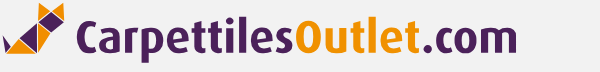What does the online platform specialize in?
Could you answer the question with a detailed and thorough explanation?

The logo serves as a visual identifier for the online platform specializing in carpet tiles, reflecting its commitment to quality and style in flooring solutions, which is the primary focus of the platform.